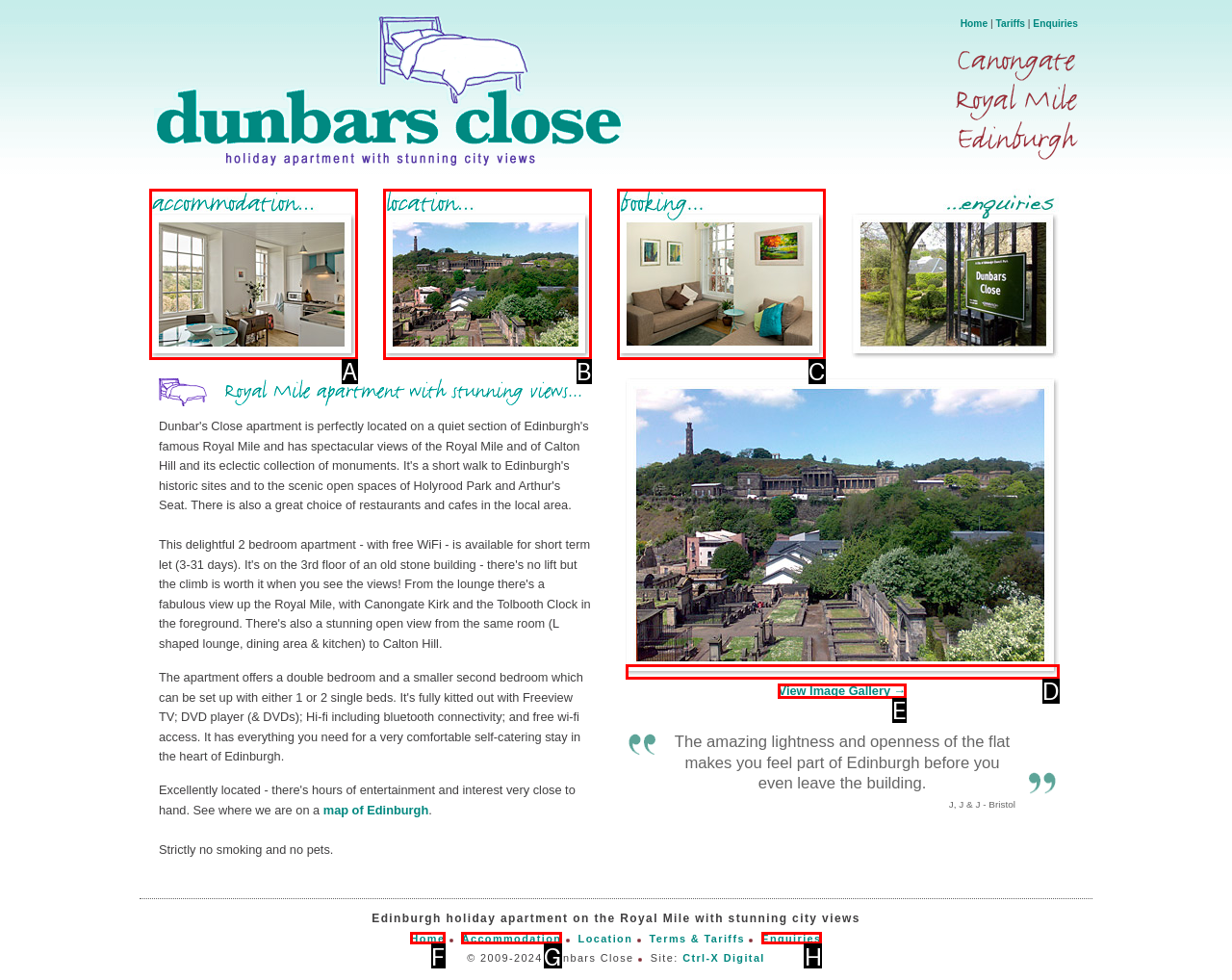Identify the HTML element that corresponds to the description: Enquiries Provide the letter of the correct option directly.

H